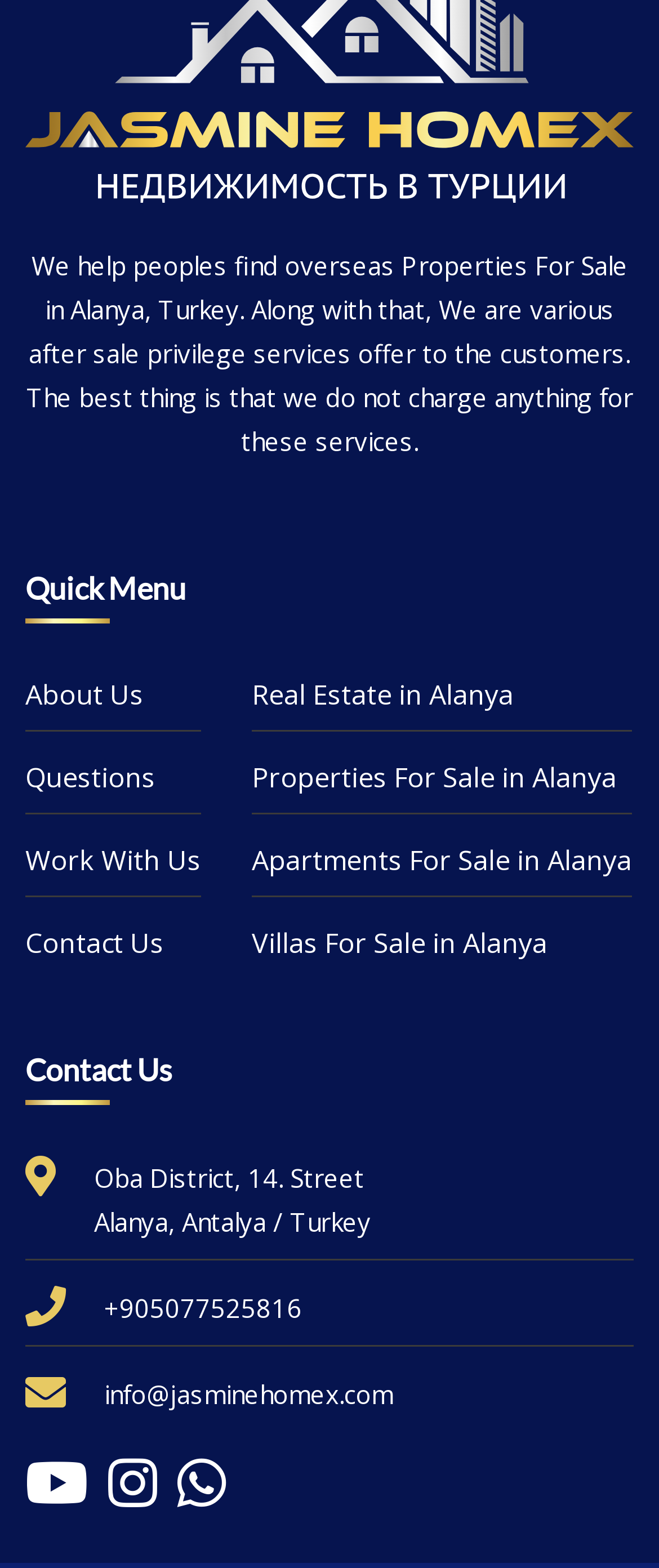Please locate the bounding box coordinates of the region I need to click to follow this instruction: "Explore properties for sale in Alanya".

[0.382, 0.411, 0.959, 0.437]